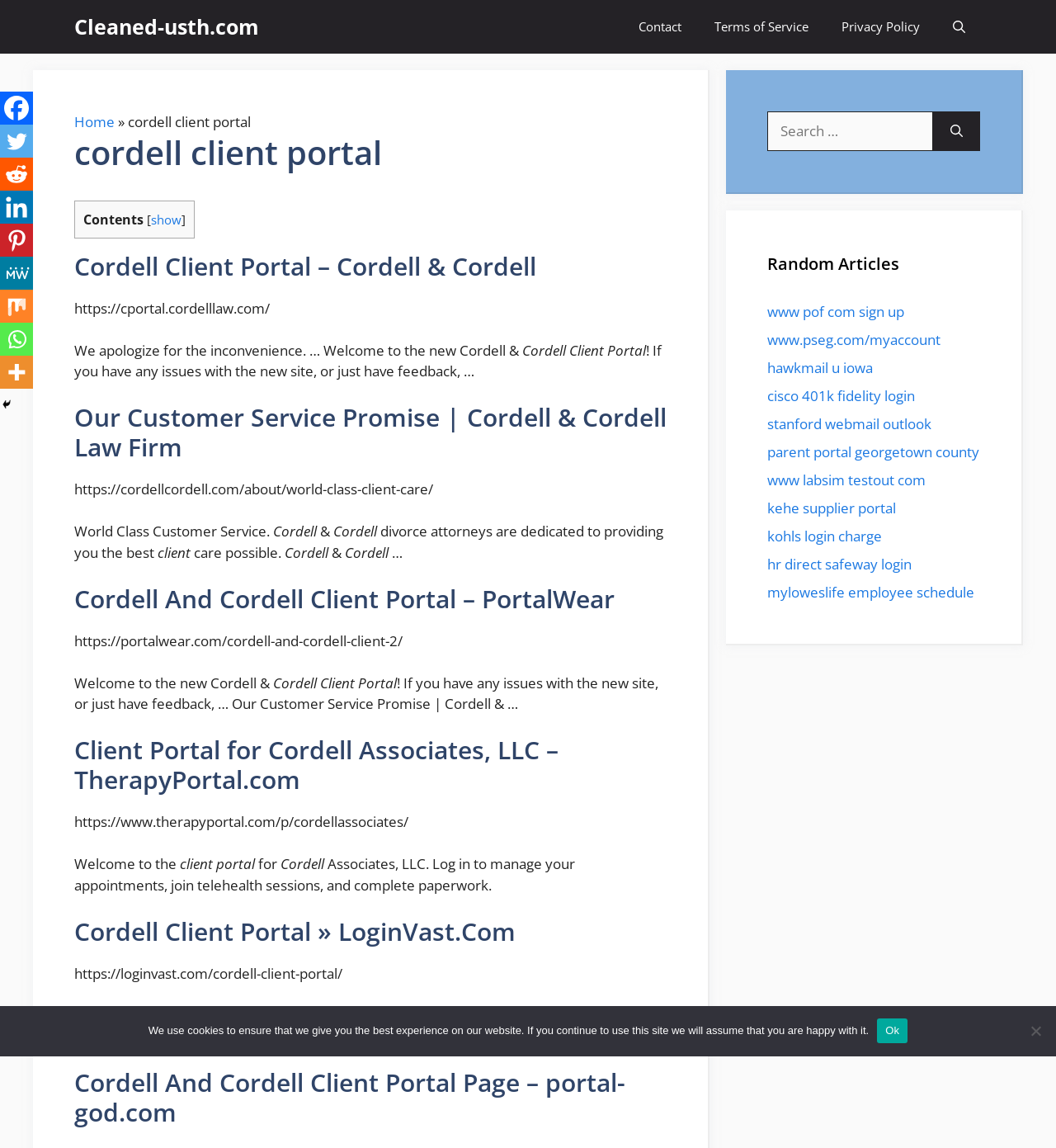Answer the question using only a single word or phrase: 
What is the customer service promise of Cordell & Cordell?

World Class Customer Service